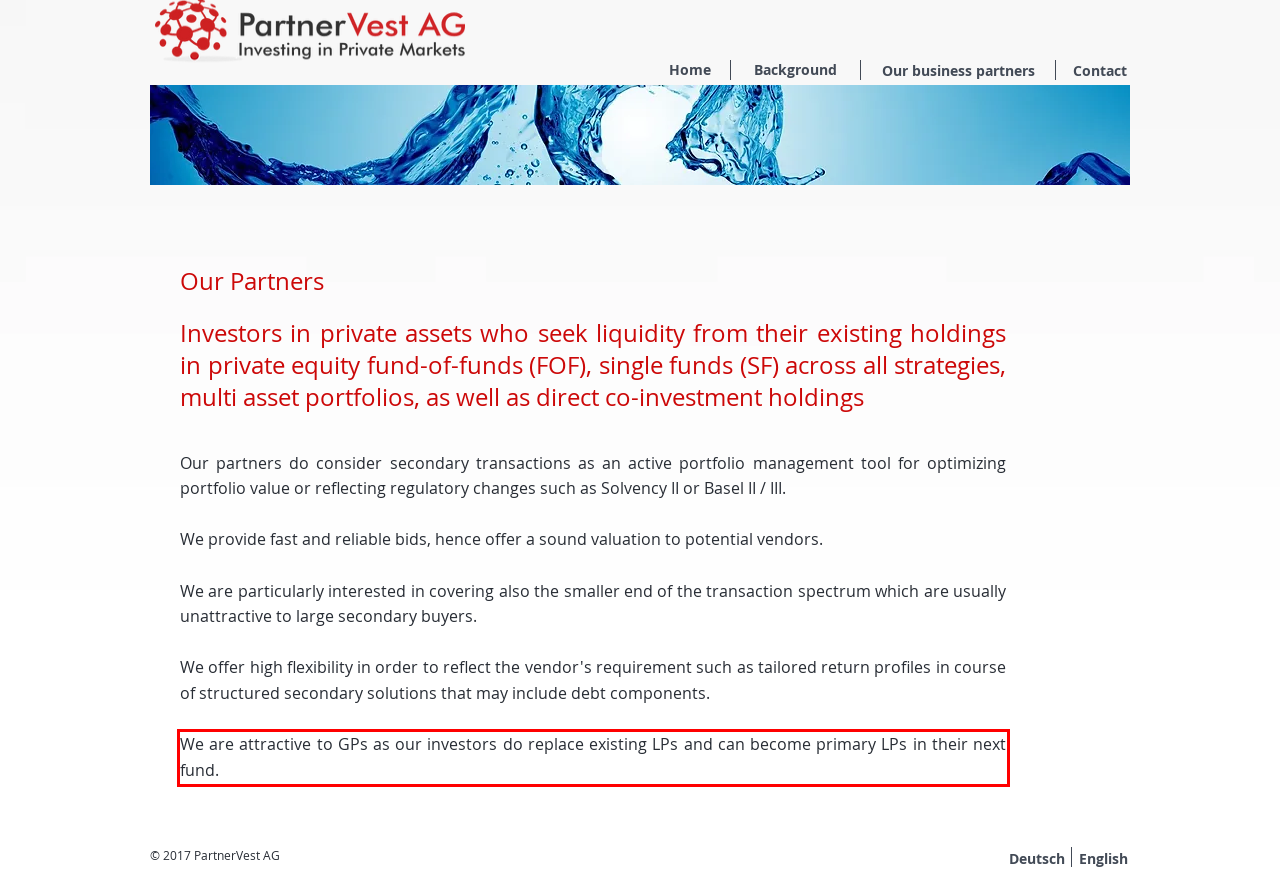By examining the provided screenshot of a webpage, recognize the text within the red bounding box and generate its text content.

We are attractive to GPs as our investors do replace existing LPs and can become primary LPs in their next fund.